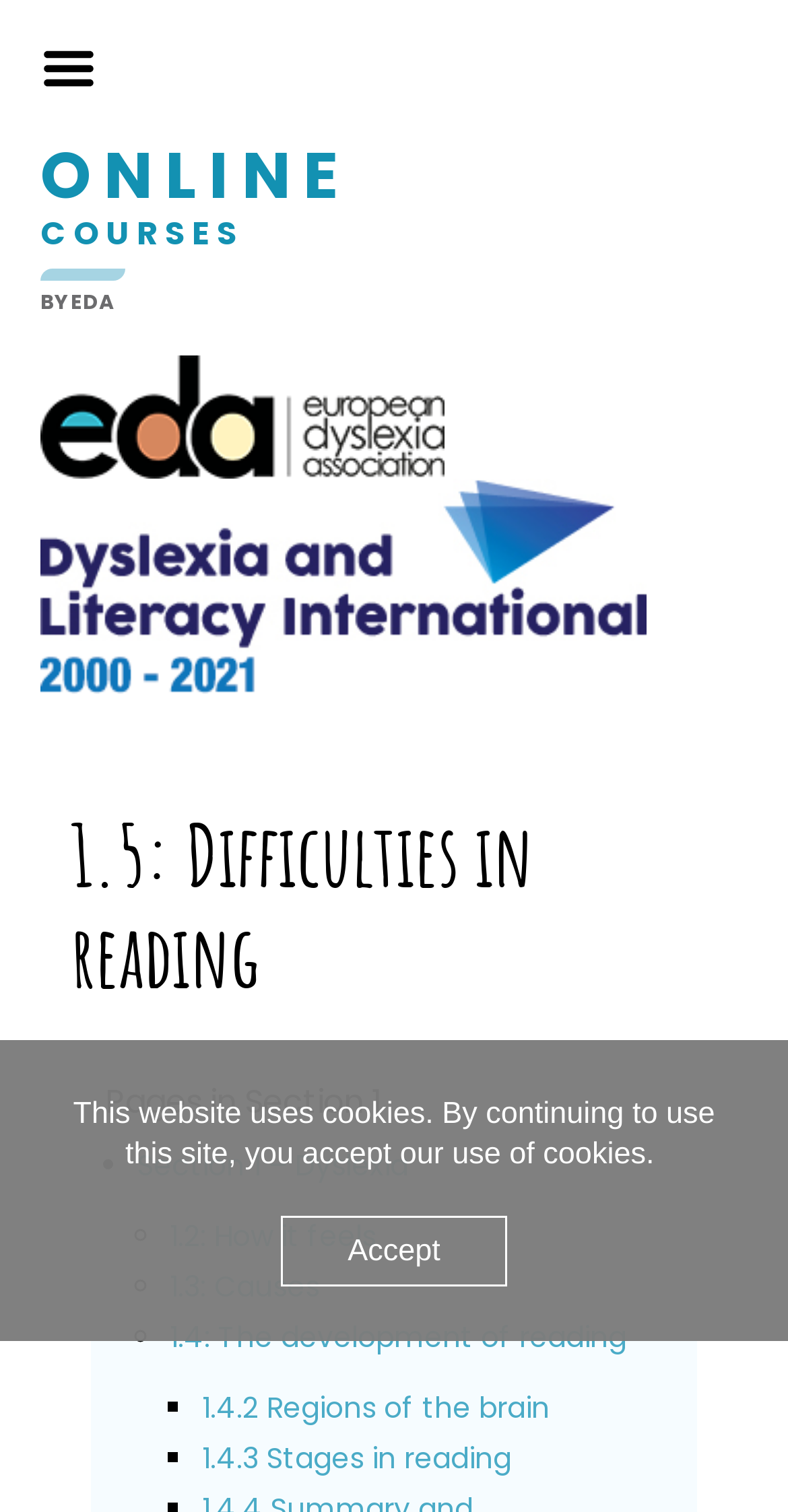Explain the webpage's layout and main content in detail.

This webpage is about online courses related to difficulties in reading. At the top left corner, there is a menu button labeled "Menu". Next to it, there are three lines of text: "ONLINE", "COURSES", and "BY EDA". Below these lines, there is a link to the EDA logotype, which is accompanied by an image.

The main content of the webpage is divided into sections. The first section has a heading "1.5: Difficulties in reading" and is followed by a subheading "Pages in Section 1". Below this, there is a list of links to different pages, including "Section 1 – Dyslexia", "1.2: How it feels", "1.3: Causes", and "1.4: The development of reading". Each link is preceded by a list marker, such as "•" or "◦".

Further down the page, there is another list of links, including "1.4.2 Regions of the brain" and "1.4.3 Stages in reading", each preceded by a "■" list marker.

At the bottom of the page, there is a notice about the website's use of cookies, along with an "Accept" button. Above this notice, there are four links to different parts of the website: "HOME", "ABOUT", "COURSES", and "CONTACT", which are aligned horizontally across the top of the page.